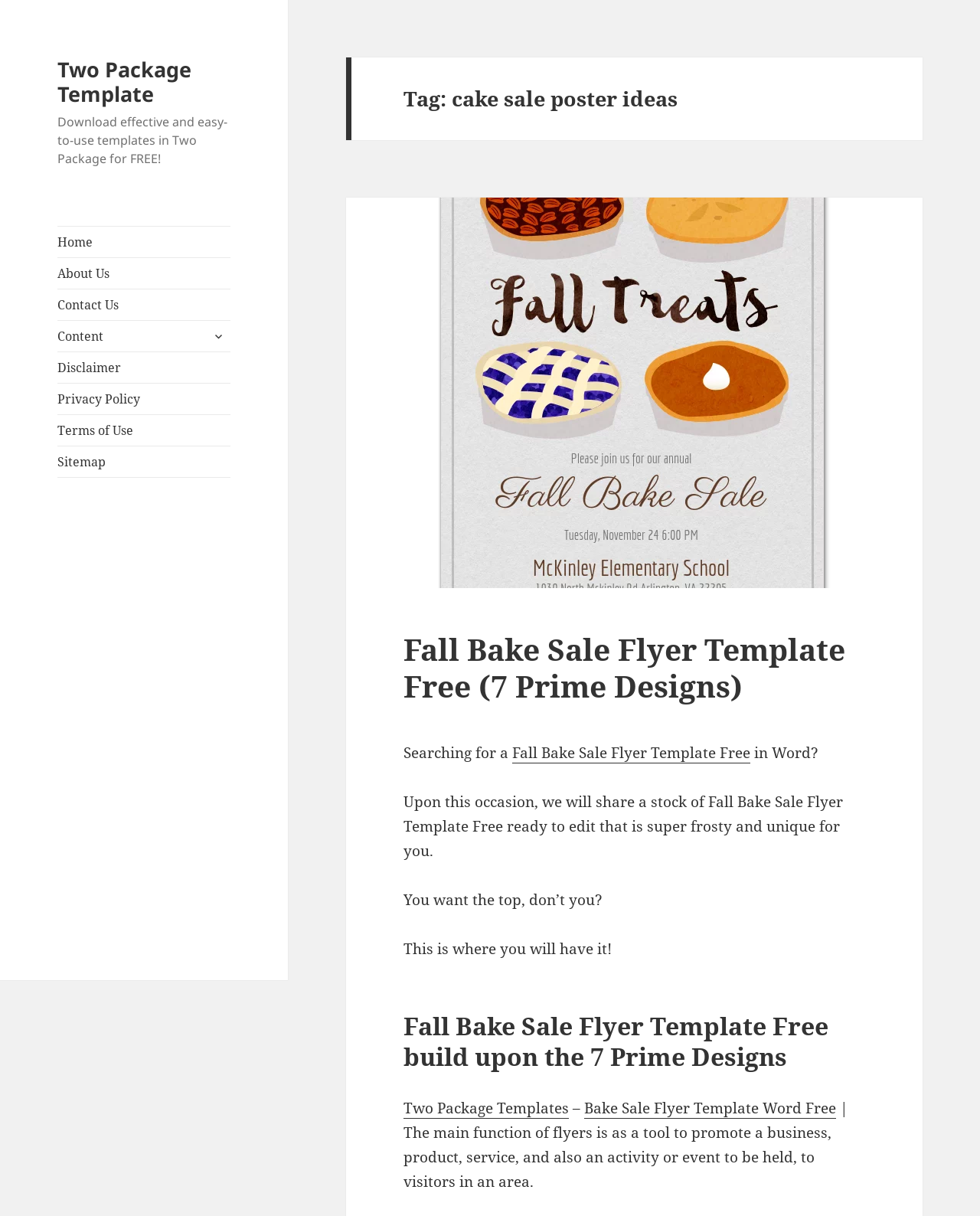What is the main topic of the webpage?
Please use the image to provide an in-depth answer to the question.

The main topic of the webpage can be determined by looking at the header section, which contains the heading 'Tag: cake sale poster ideas'. This suggests that the webpage is primarily about cake sale poster ideas.